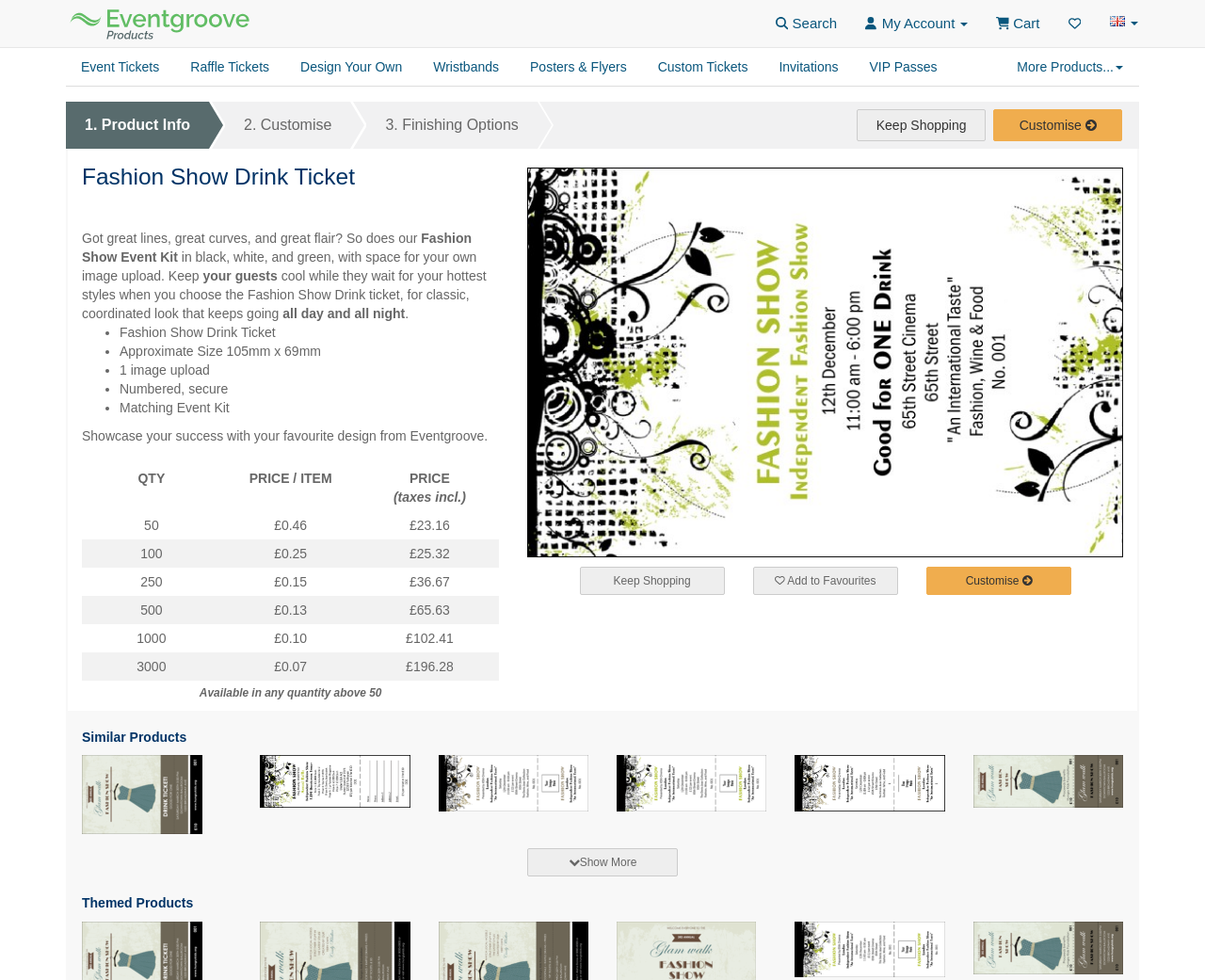What is the purpose of the Fashion Show Drink Ticket?
Please answer the question with as much detail and depth as you can.

I found the answer by reading the description of the Fashion Show Drink Ticket, which states that it is 'for a classic, coordinated look that keeps going all day and all night'.